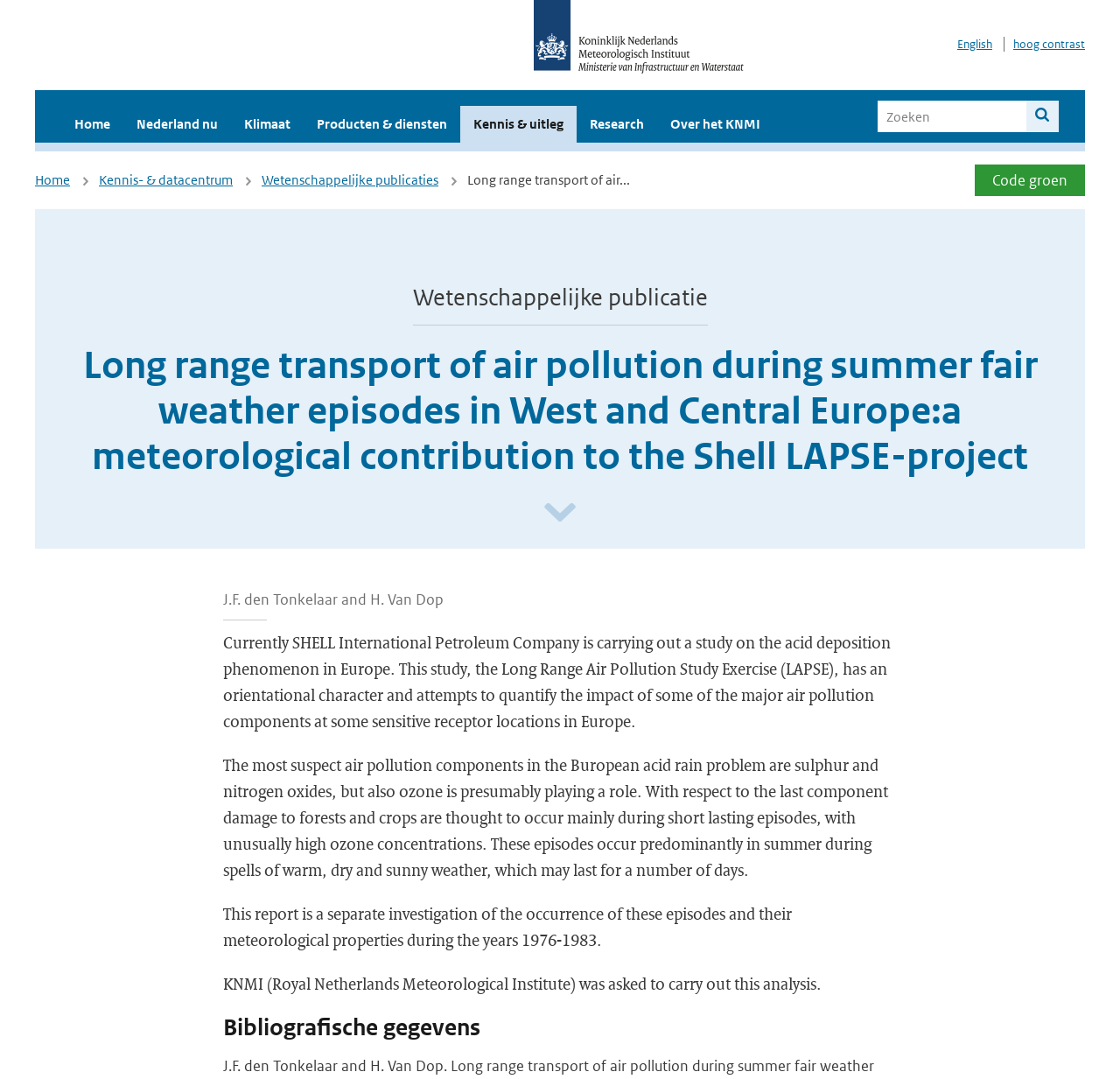Find the bounding box coordinates for the element that must be clicked to complete the instruction: "learn more about the company's 'products'". The coordinates should be four float numbers between 0 and 1, indicated as [left, top, right, bottom].

None